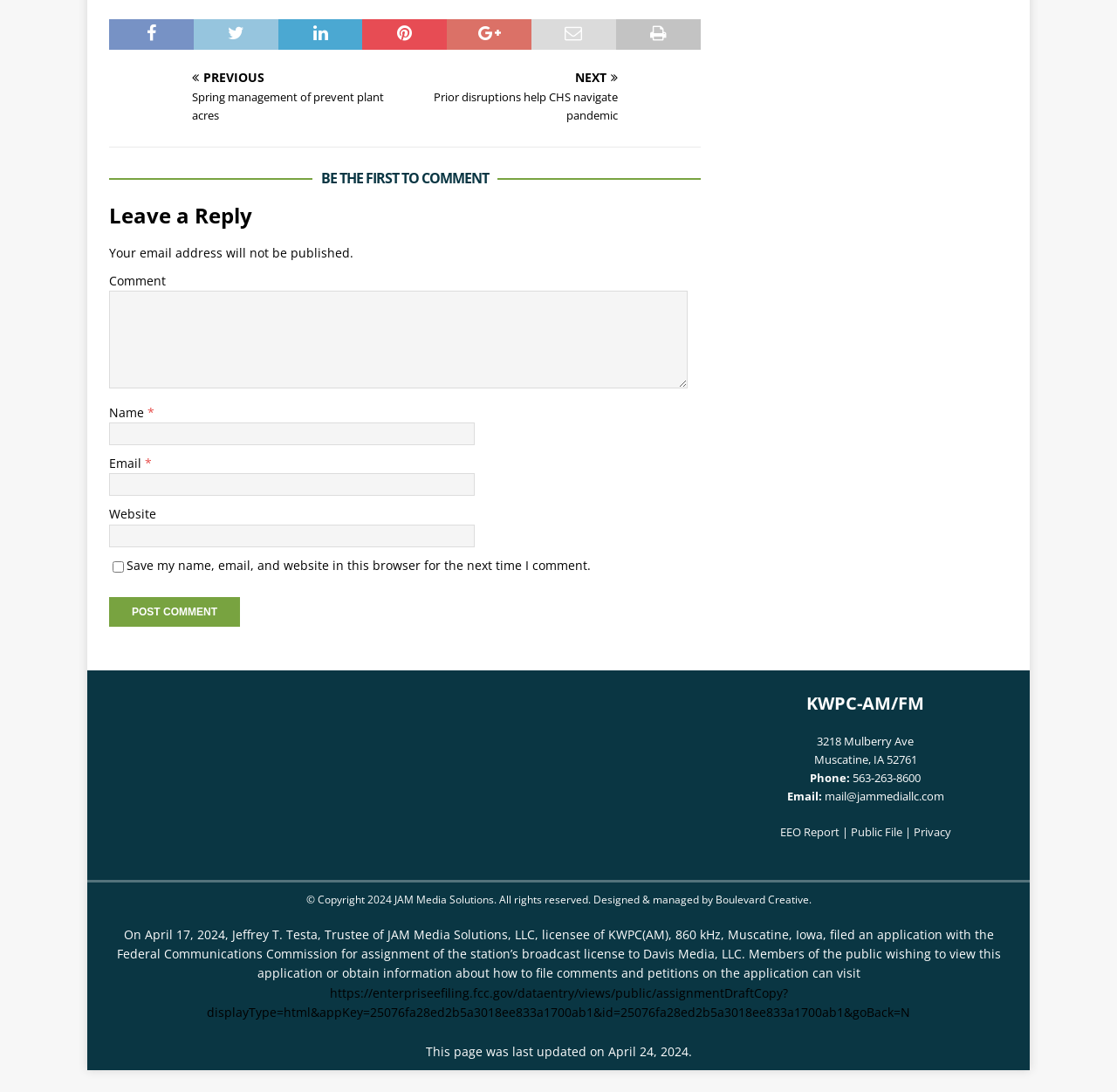Please give a concise answer to this question using a single word or phrase: 
What is the name of the company that designed the webpage?

Boulevard Creative